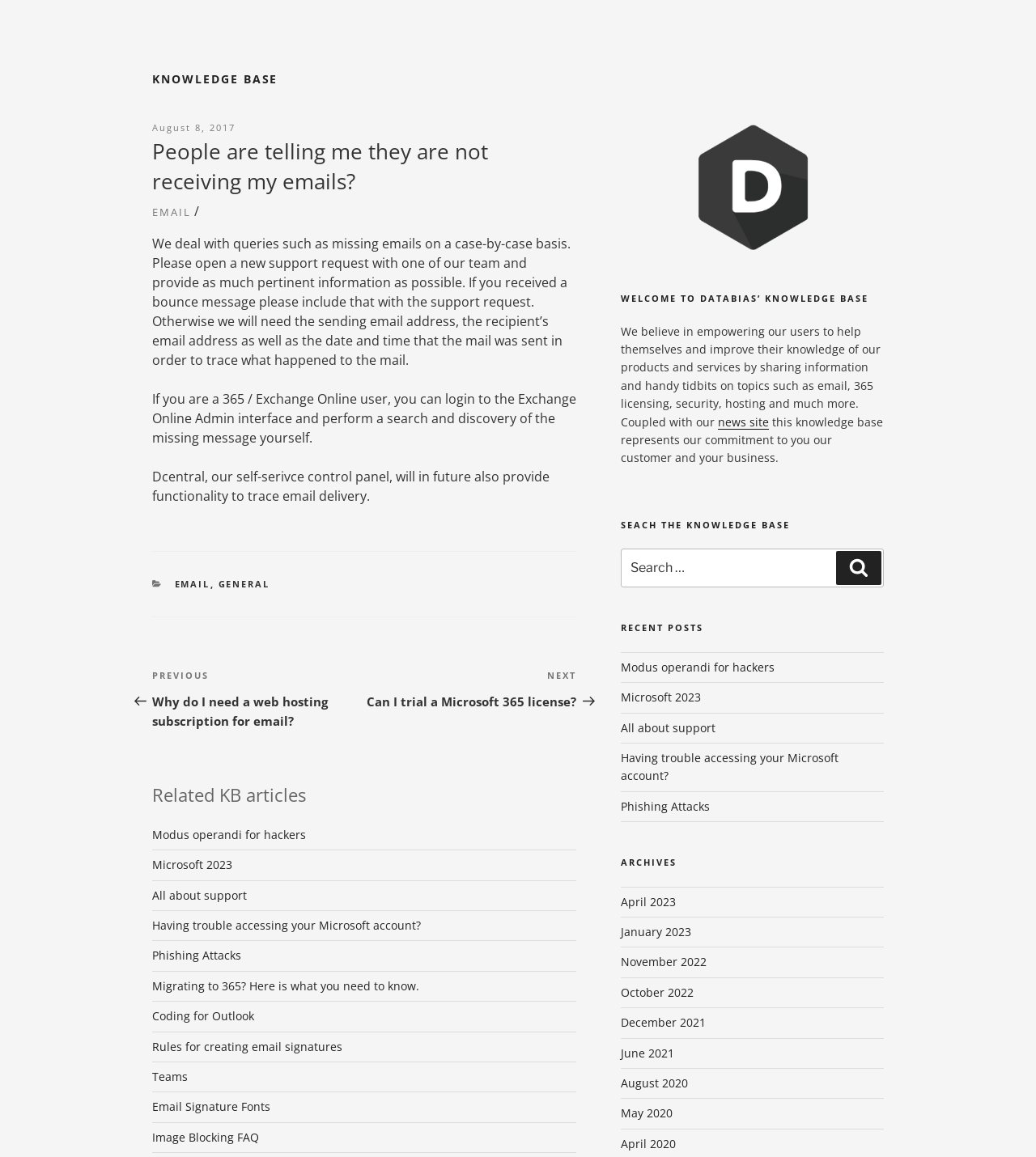Determine the bounding box coordinates for the element that should be clicked to follow this instruction: "Read the article about people not receiving emails". The coordinates should be given as four float numbers between 0 and 1, in the format [left, top, right, bottom].

[0.147, 0.118, 0.556, 0.169]